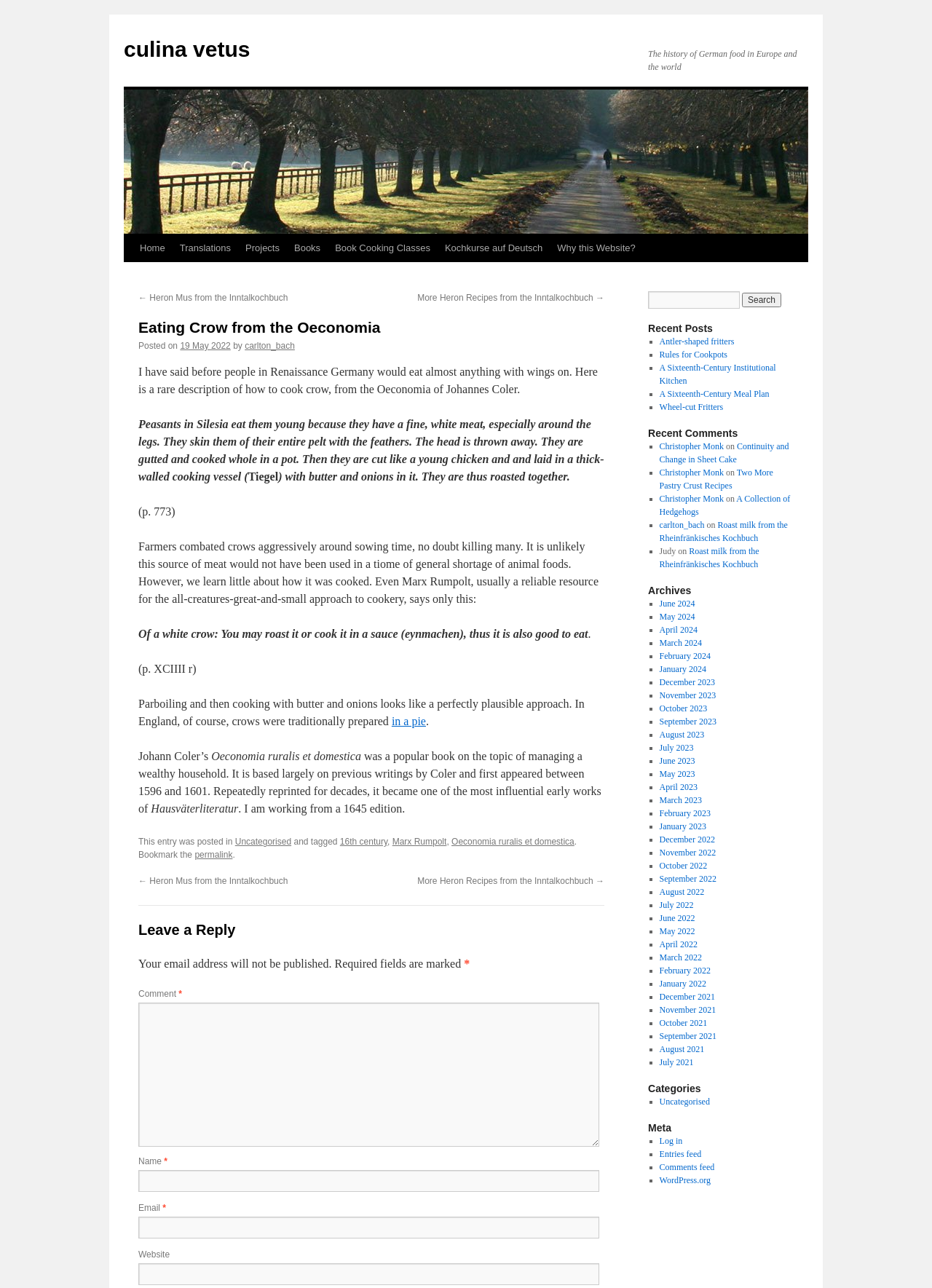Please give the bounding box coordinates of the area that should be clicked to fulfill the following instruction: "View more heron recipes". The coordinates should be in the format of four float numbers from 0 to 1, i.e., [left, top, right, bottom].

[0.448, 0.227, 0.648, 0.235]